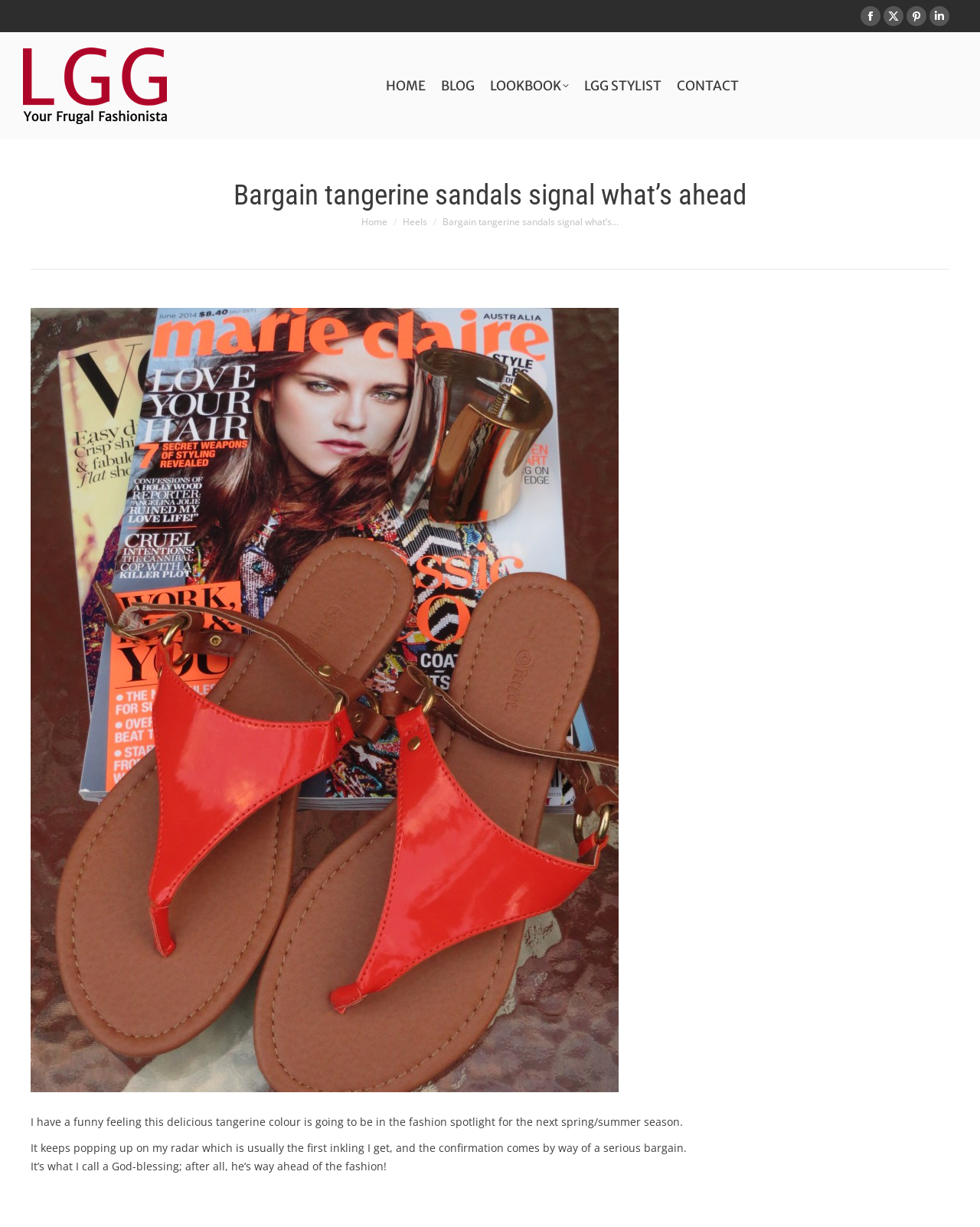Please specify the bounding box coordinates of the area that should be clicked to accomplish the following instruction: "Open Facebook page". The coordinates should consist of four float numbers between 0 and 1, i.e., [left, top, right, bottom].

[0.878, 0.005, 0.898, 0.021]